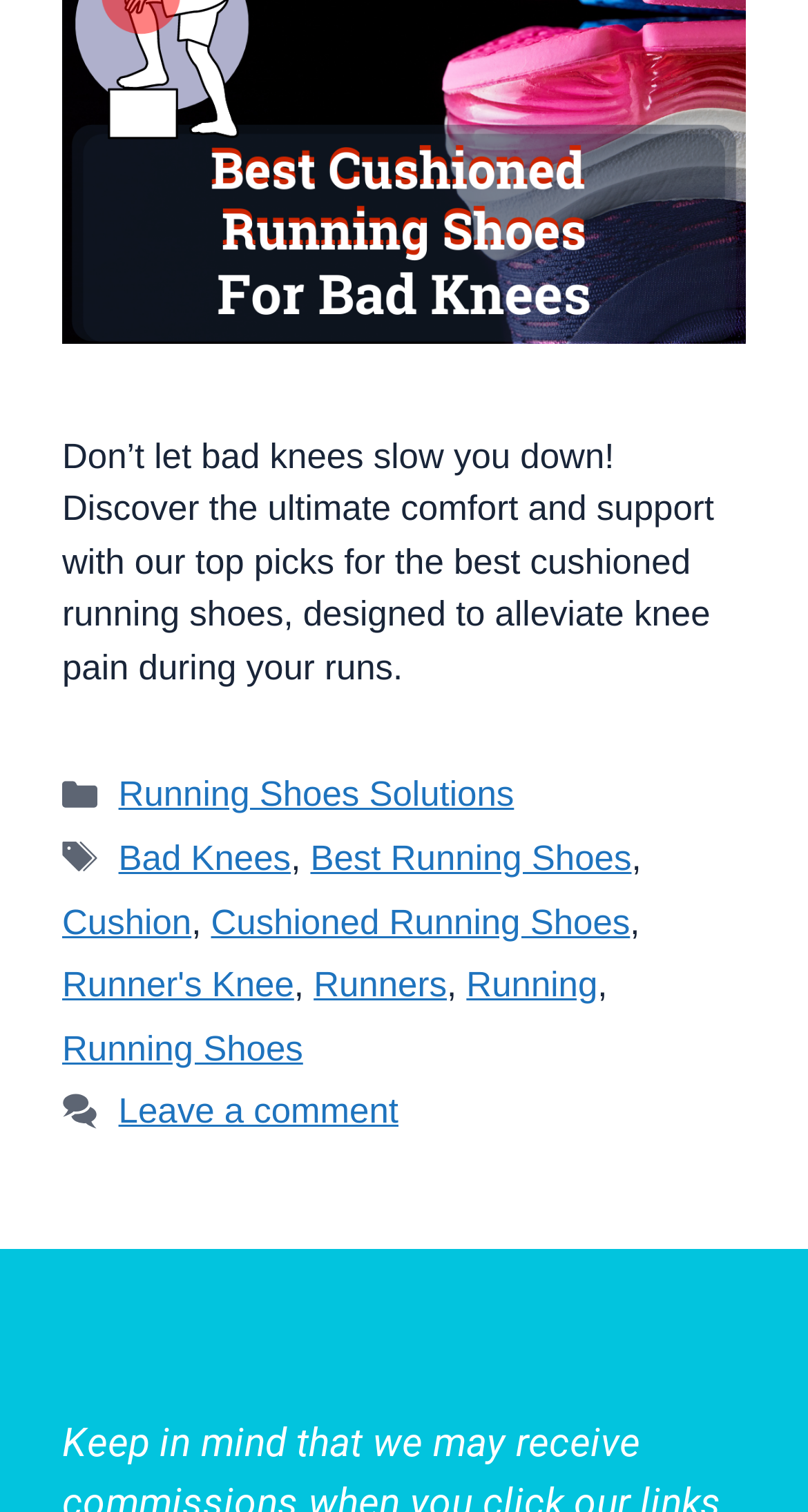What action can a user take at the end of the article?
Using the image, elaborate on the answer with as much detail as possible.

At the end of the footer section, there is a link 'Leave a comment', which suggests that users can engage with the article by leaving a comment after reading it.